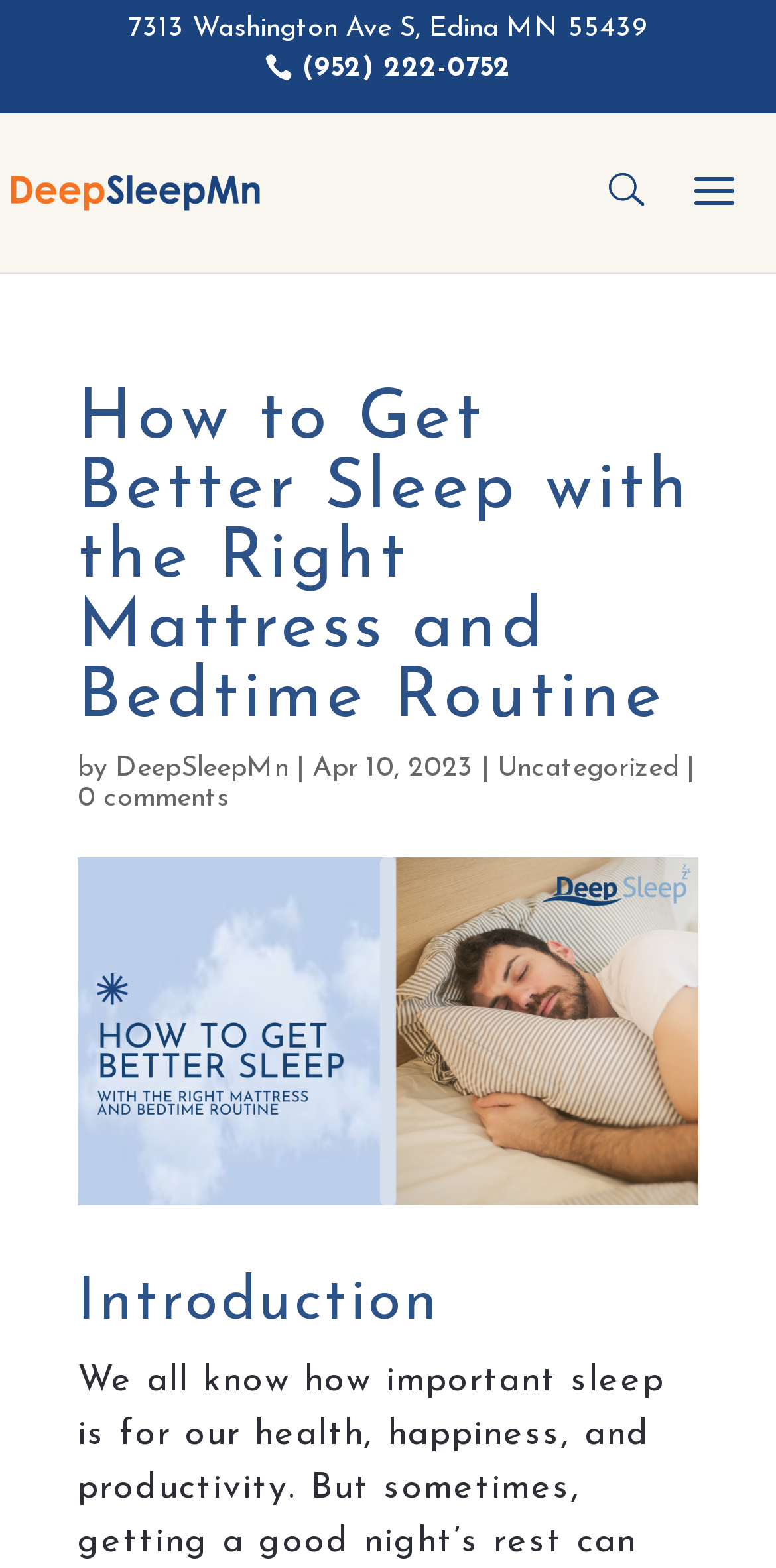What is the category of the article?
Using the visual information from the image, give a one-word or short-phrase answer.

Uncategorized